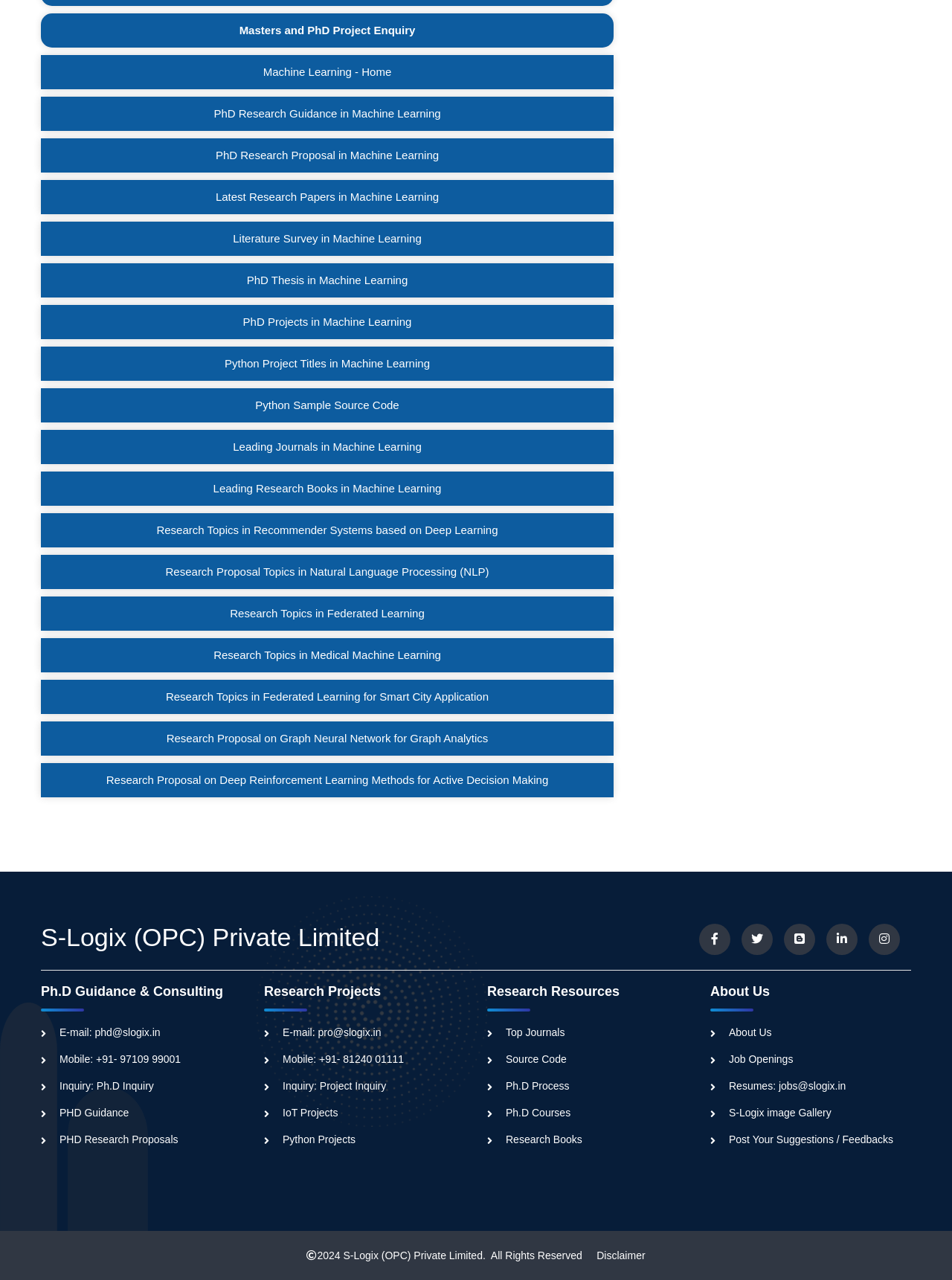Using the element description: "Mobile: +91- 81240 01111", determine the bounding box coordinates for the specified UI element. The coordinates should be four float numbers between 0 and 1, [left, top, right, bottom].

[0.277, 0.823, 0.424, 0.832]